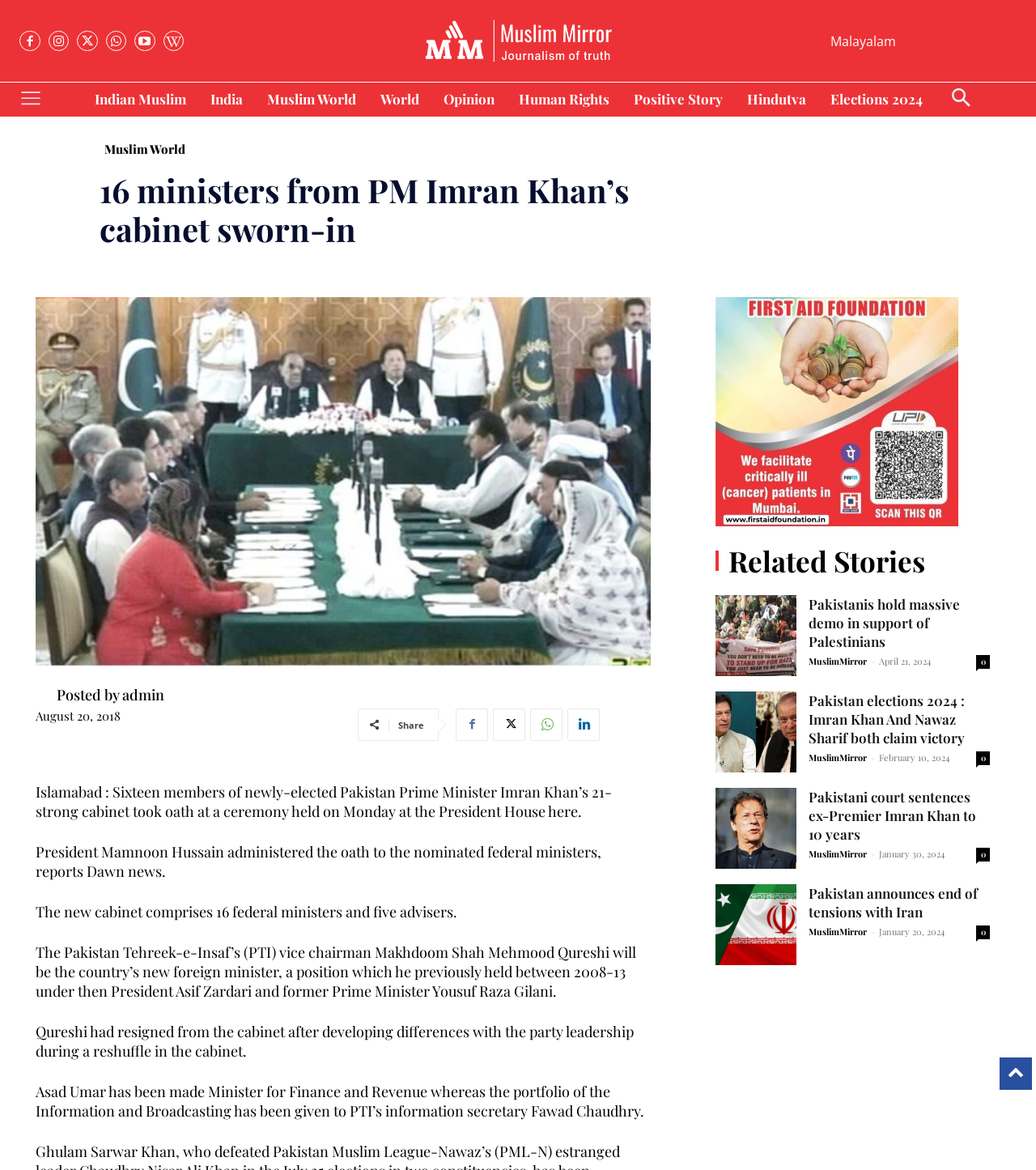Identify the bounding box coordinates for the region of the element that should be clicked to carry out the instruction: "Click on the 'Logo' link". The bounding box coordinates should be four float numbers between 0 and 1, i.e., [left, top, right, bottom].

[0.402, 0.014, 0.598, 0.056]